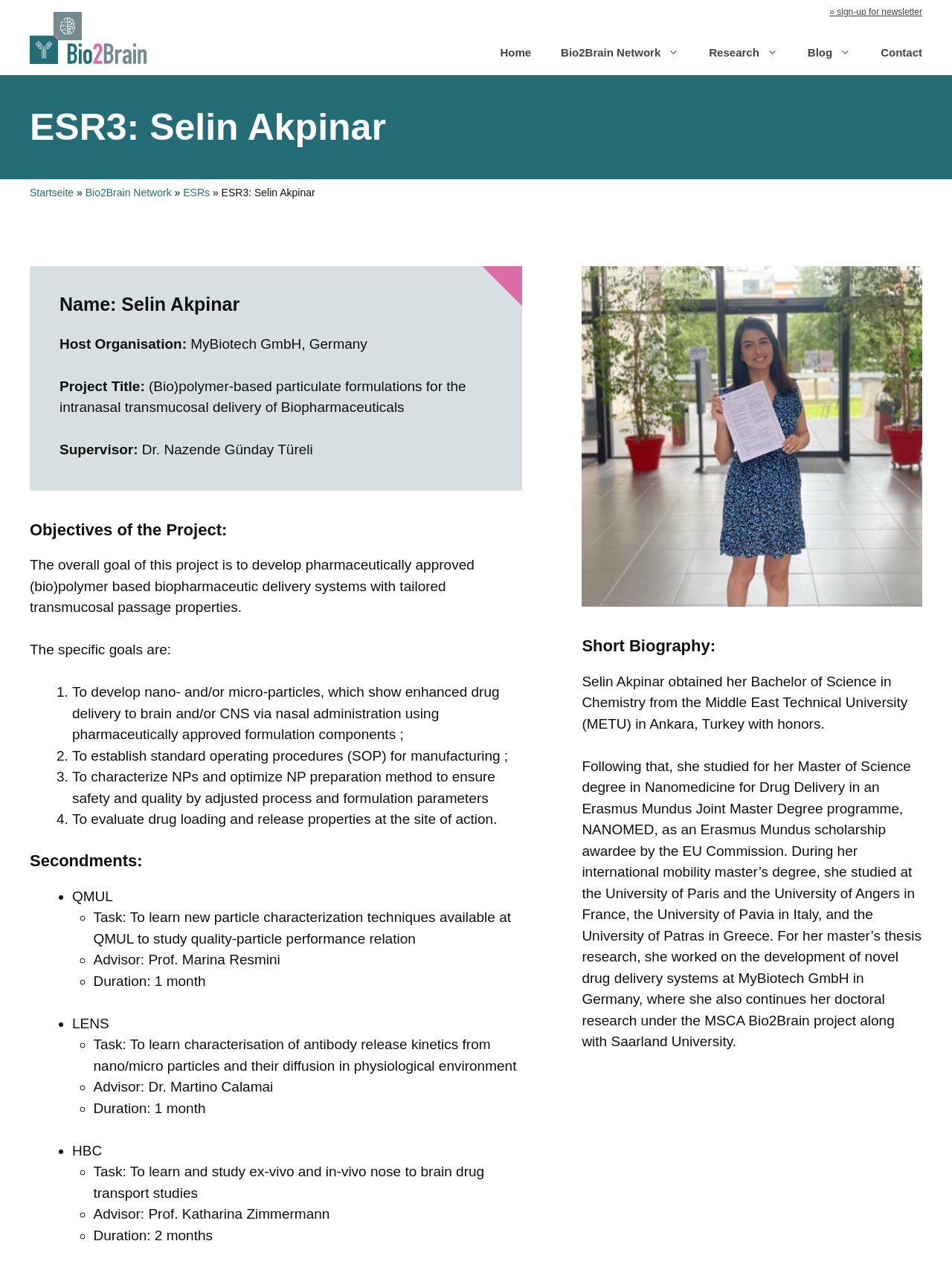Select the bounding box coordinates of the element I need to click to carry out the following instruction: "Click on the 'Bio2Brain' link".

[0.031, 0.023, 0.154, 0.035]